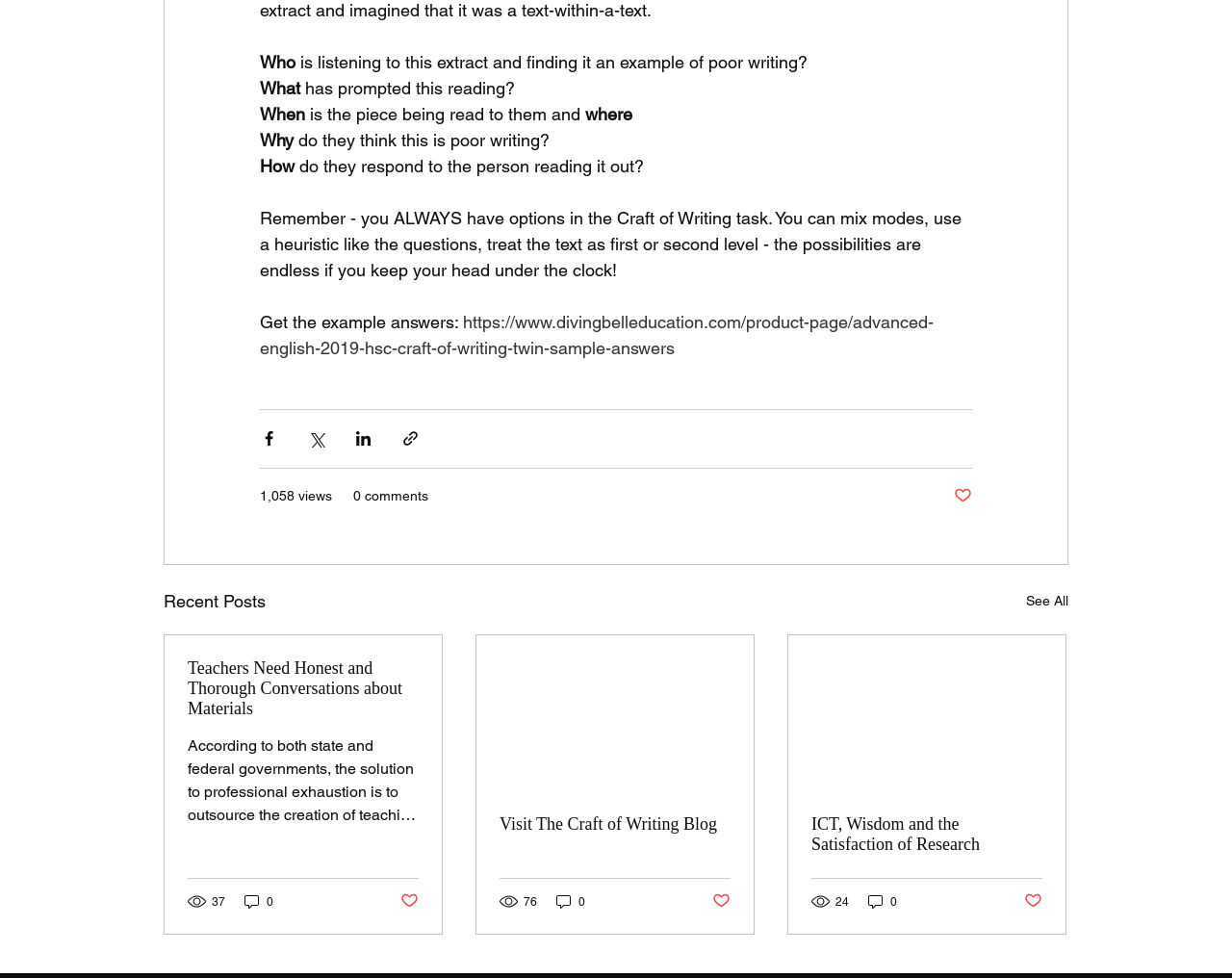What is the name of the blog?
Deliver a detailed and extensive answer to the question.

The name of the blog is 'The Craft of Writing Blog', as indicated by the link 'Visit The Craft of Writing Blog' on the webpage.